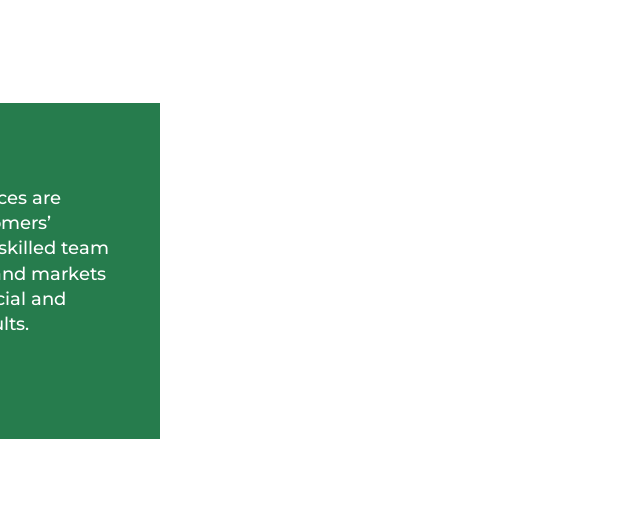What is the goal of Canusa's financial and supply chain strategies?
Answer the question with a detailed explanation, including all necessary information.

The caption states that Canusa's financial and supply chain strategies are aimed at achieving superior results, which is a key aspect of their customized capabilities and extensive resources.